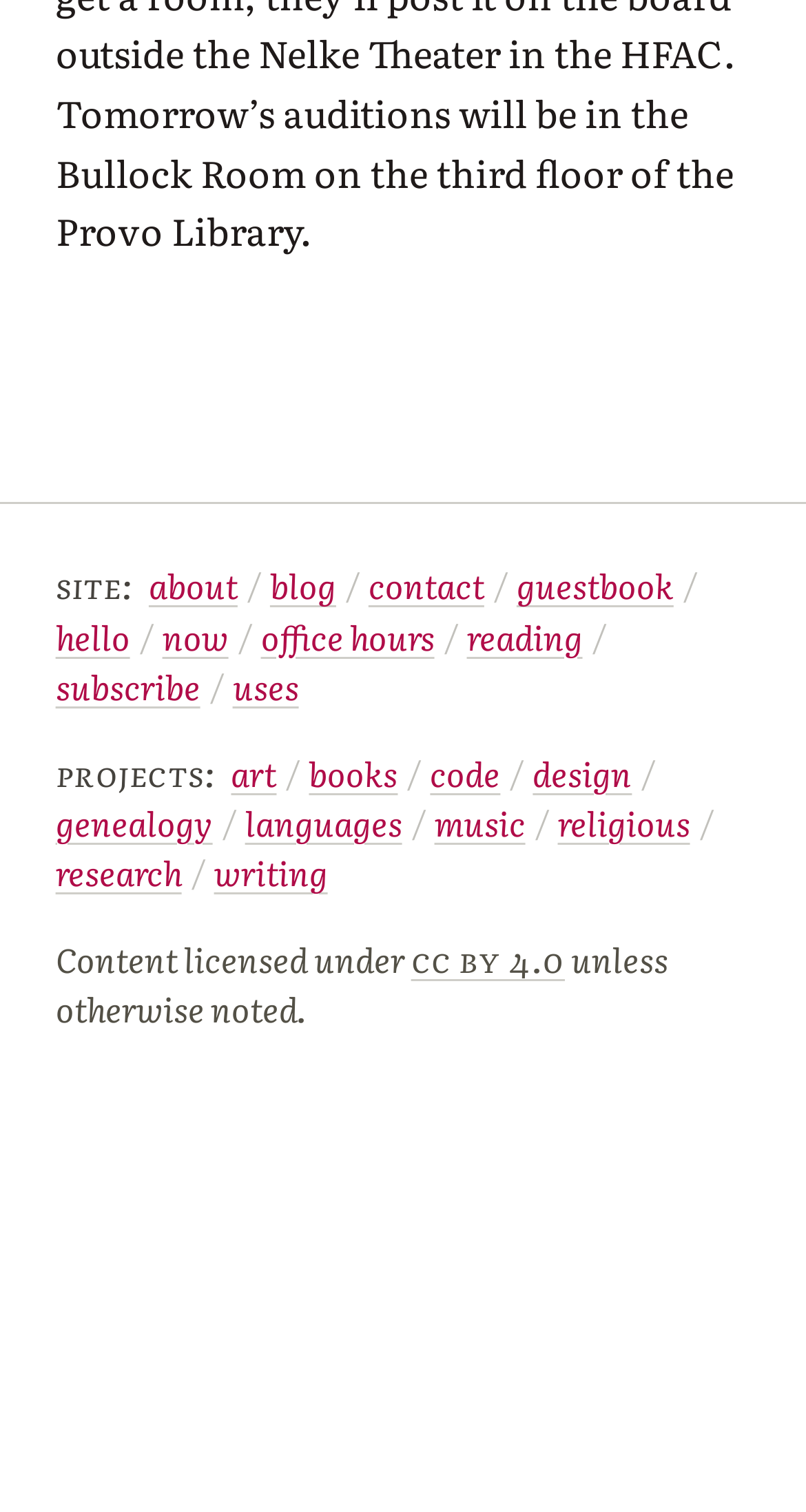Can you specify the bounding box coordinates for the region that should be clicked to fulfill this instruction: "Contact the company".

None